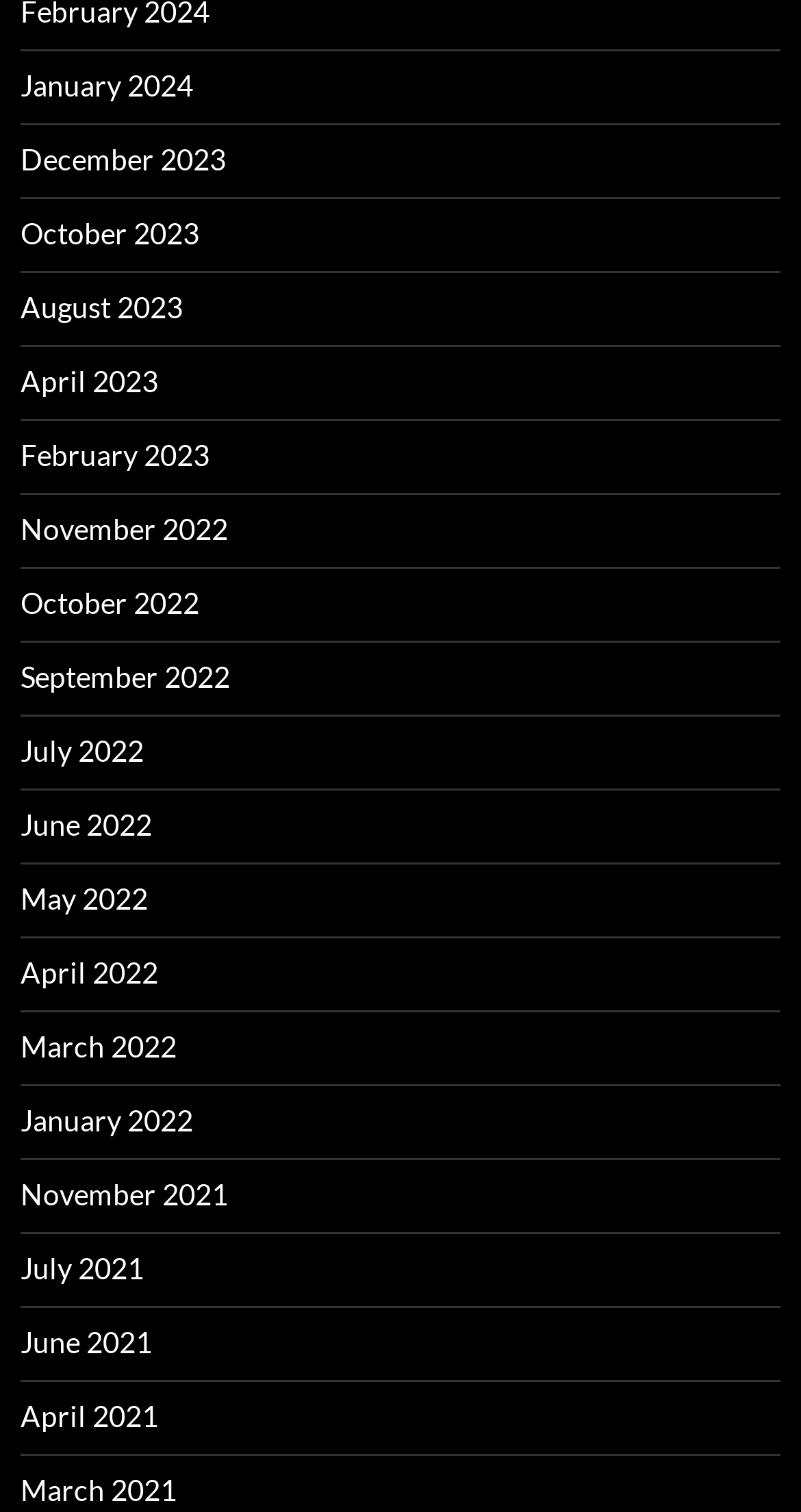Kindly determine the bounding box coordinates for the clickable area to achieve the given instruction: "Go to December 2023".

[0.026, 0.094, 0.282, 0.117]